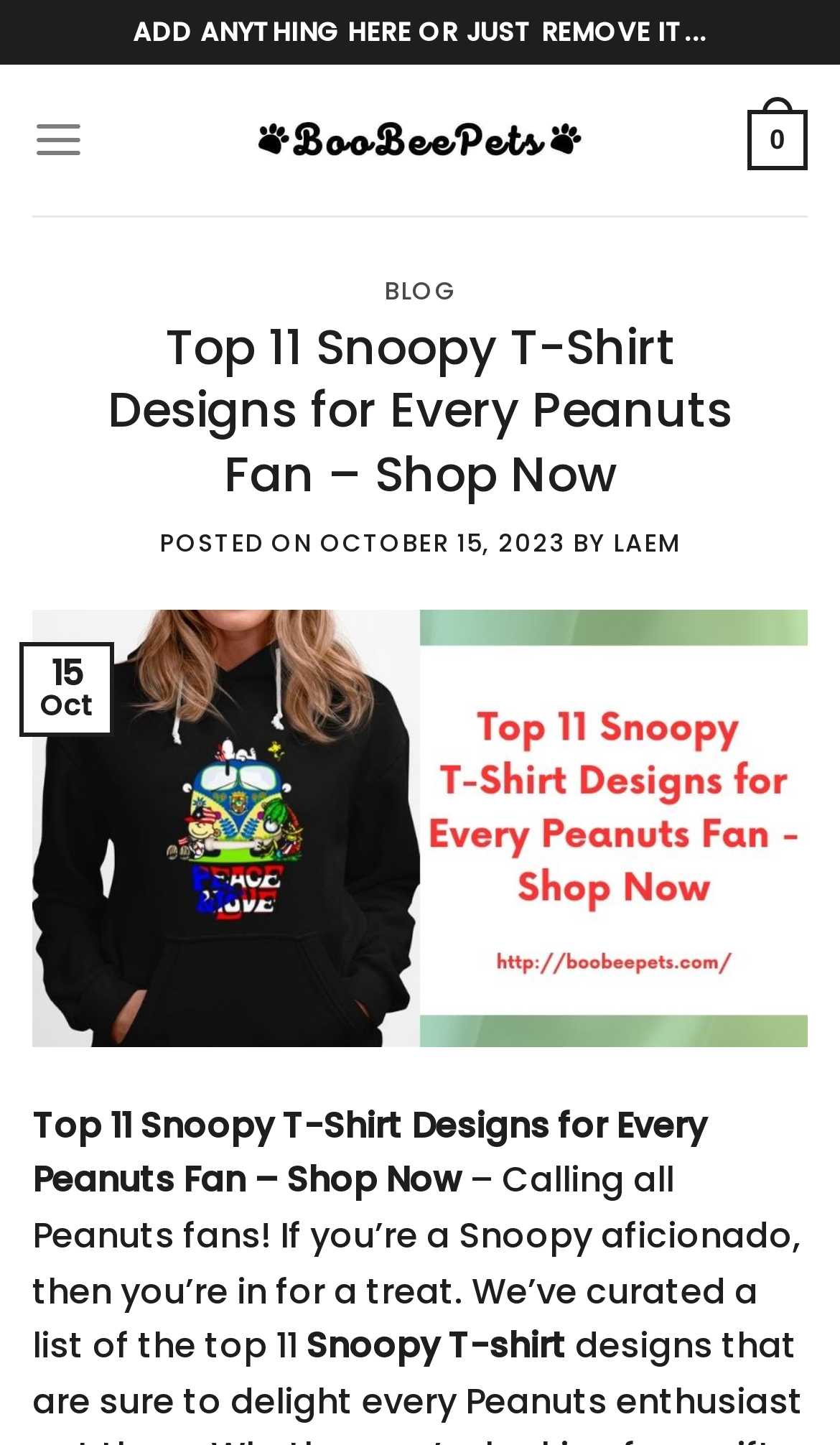Bounding box coordinates are specified in the format (top-left x, top-left y, bottom-right x, bottom-right y). All values are floating point numbers bounded between 0 and 1. Please provide the bounding box coordinate of the region this sentence describes: 0

[0.889, 0.055, 0.962, 0.139]